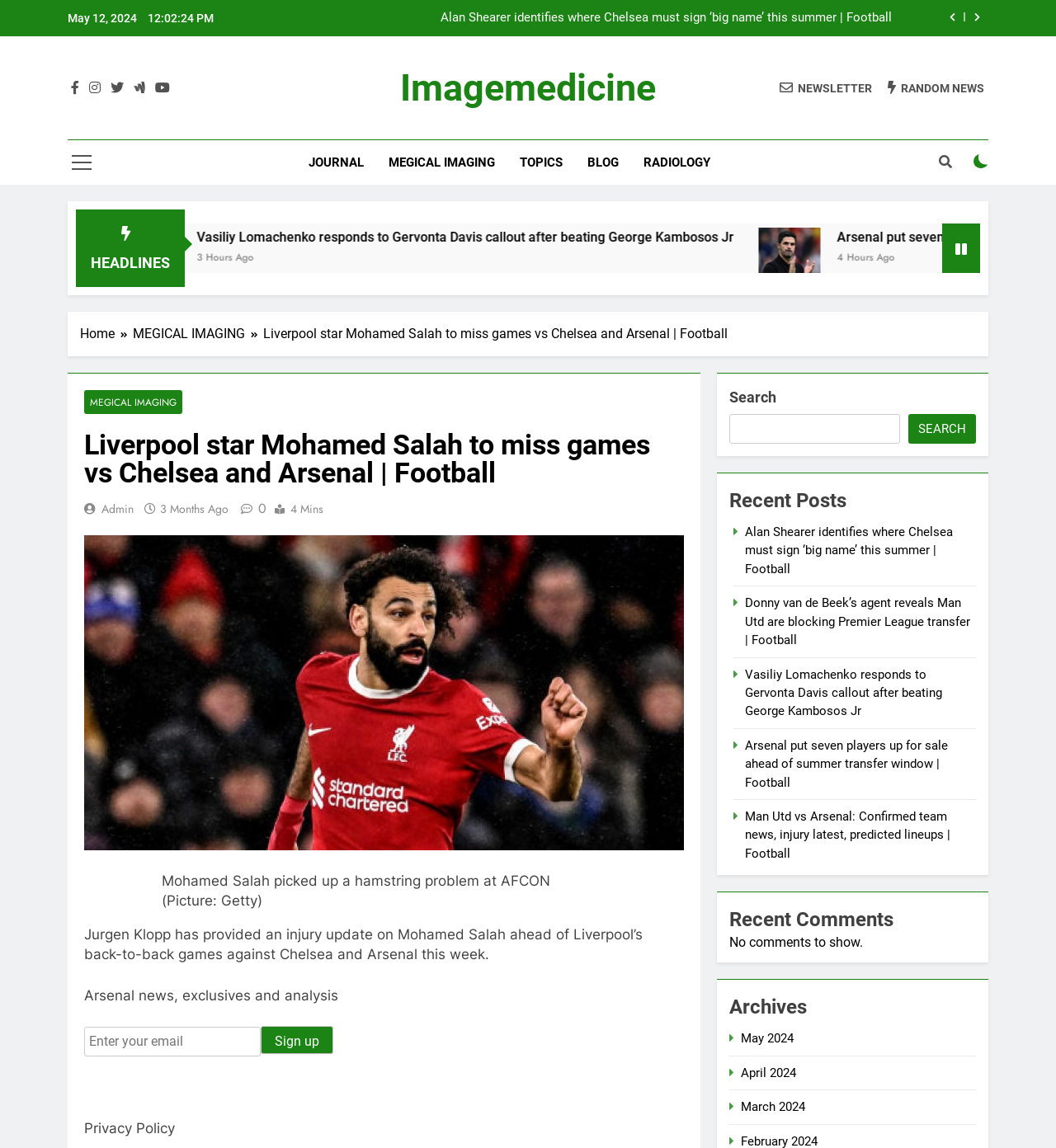Identify the bounding box coordinates for the element that needs to be clicked to fulfill this instruction: "View the recent post about Arsenal". Provide the coordinates in the format of four float numbers between 0 and 1: [left, top, right, bottom].

[0.706, 0.643, 0.898, 0.688]